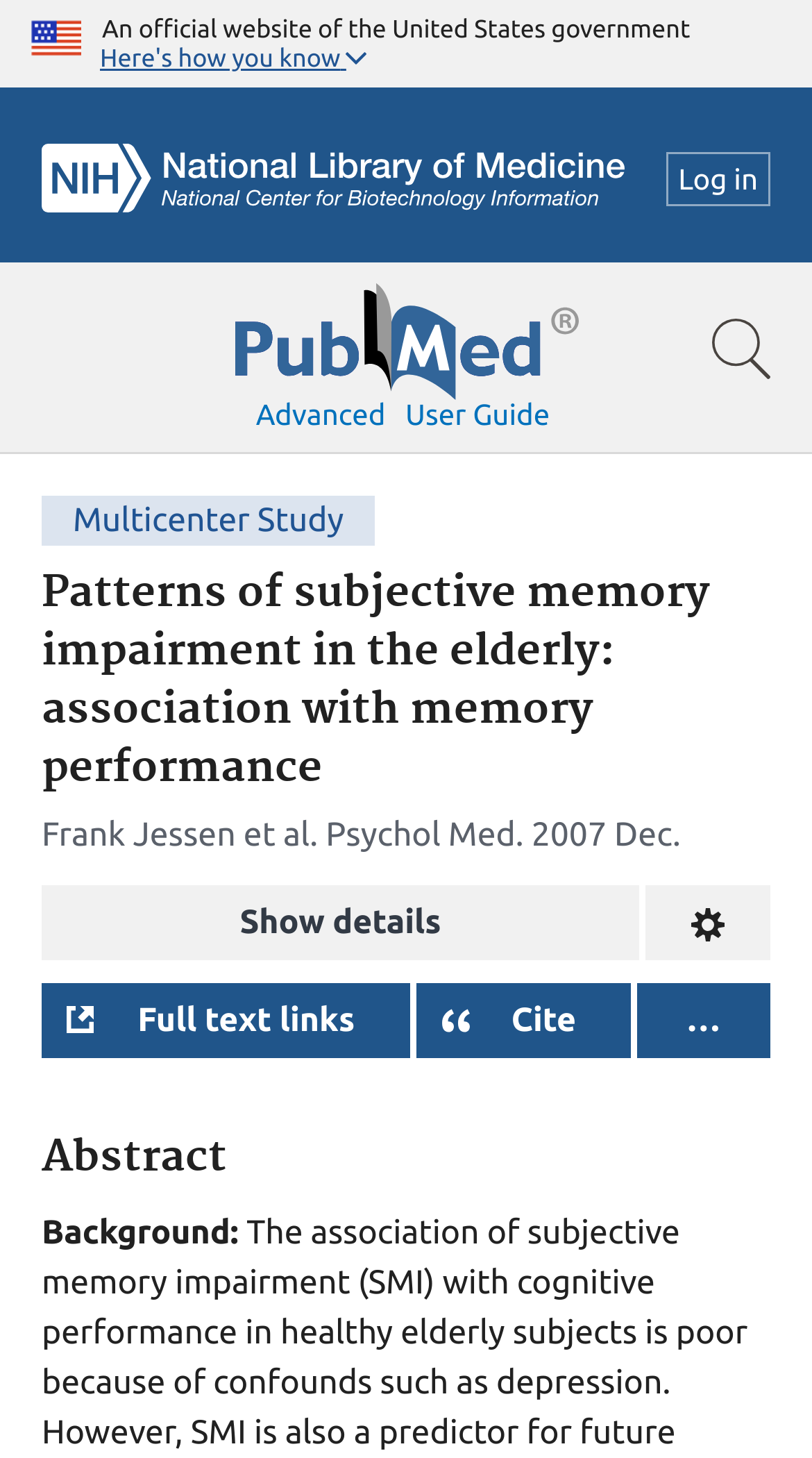Answer in one word or a short phrase: 
What is the purpose of the 'Show details' button?

To show full article details